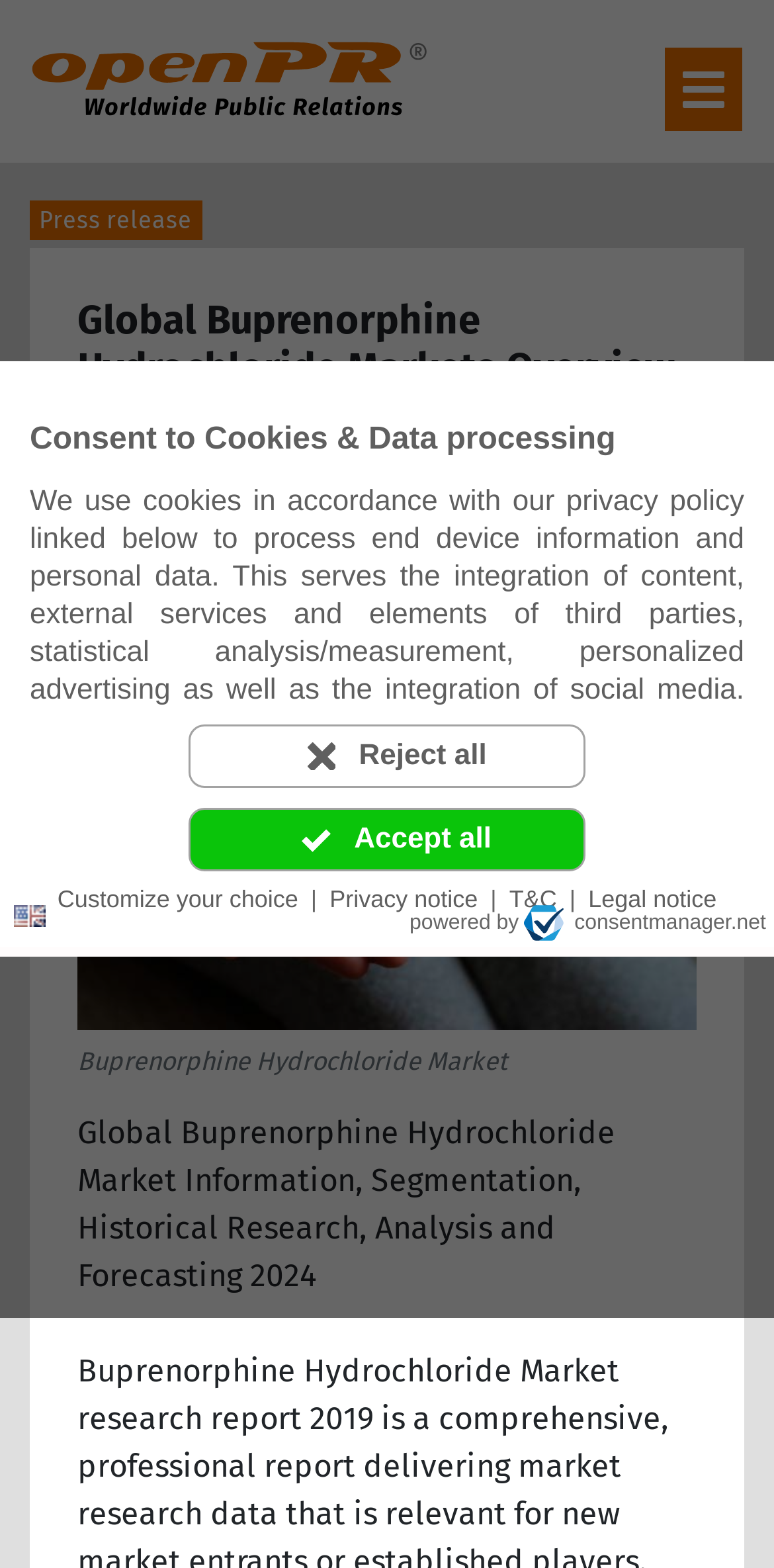Find the bounding box coordinates of the element to click in order to complete the given instruction: "Explore the 'Buprenorphine Hydrochloride Market'."

[0.1, 0.511, 0.9, 0.535]